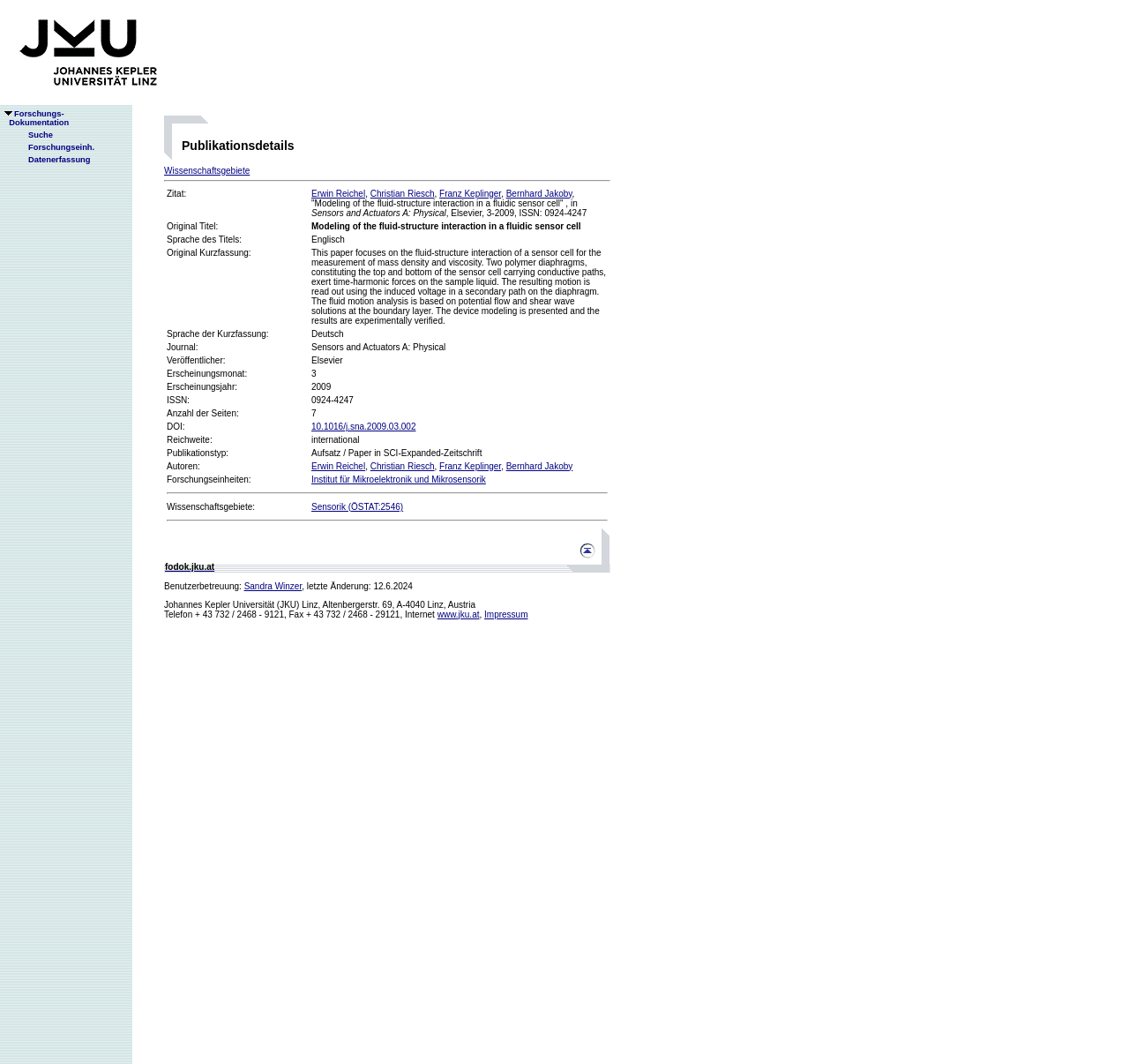Provide the bounding box coordinates, formatted as (top-left x, top-left y, bottom-right x, bottom-right y), with all values being floating point numbers between 0 and 1. Identify the bounding box of the UI element that matches the description: Institut für Mikroelektronik und Mikrosensorik

[0.276, 0.446, 0.43, 0.455]